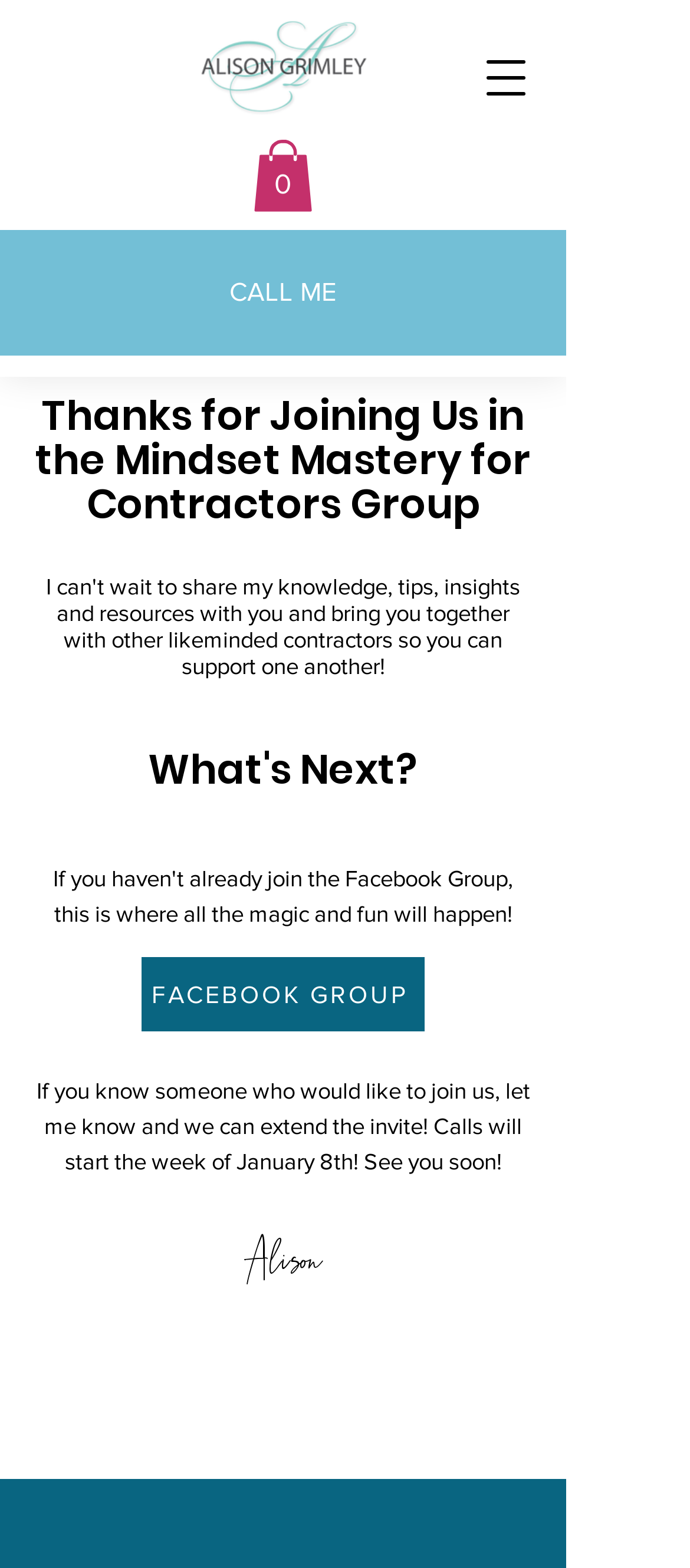Respond to the question below with a single word or phrase: What is the text on the logo?

Alison Grimley Logo